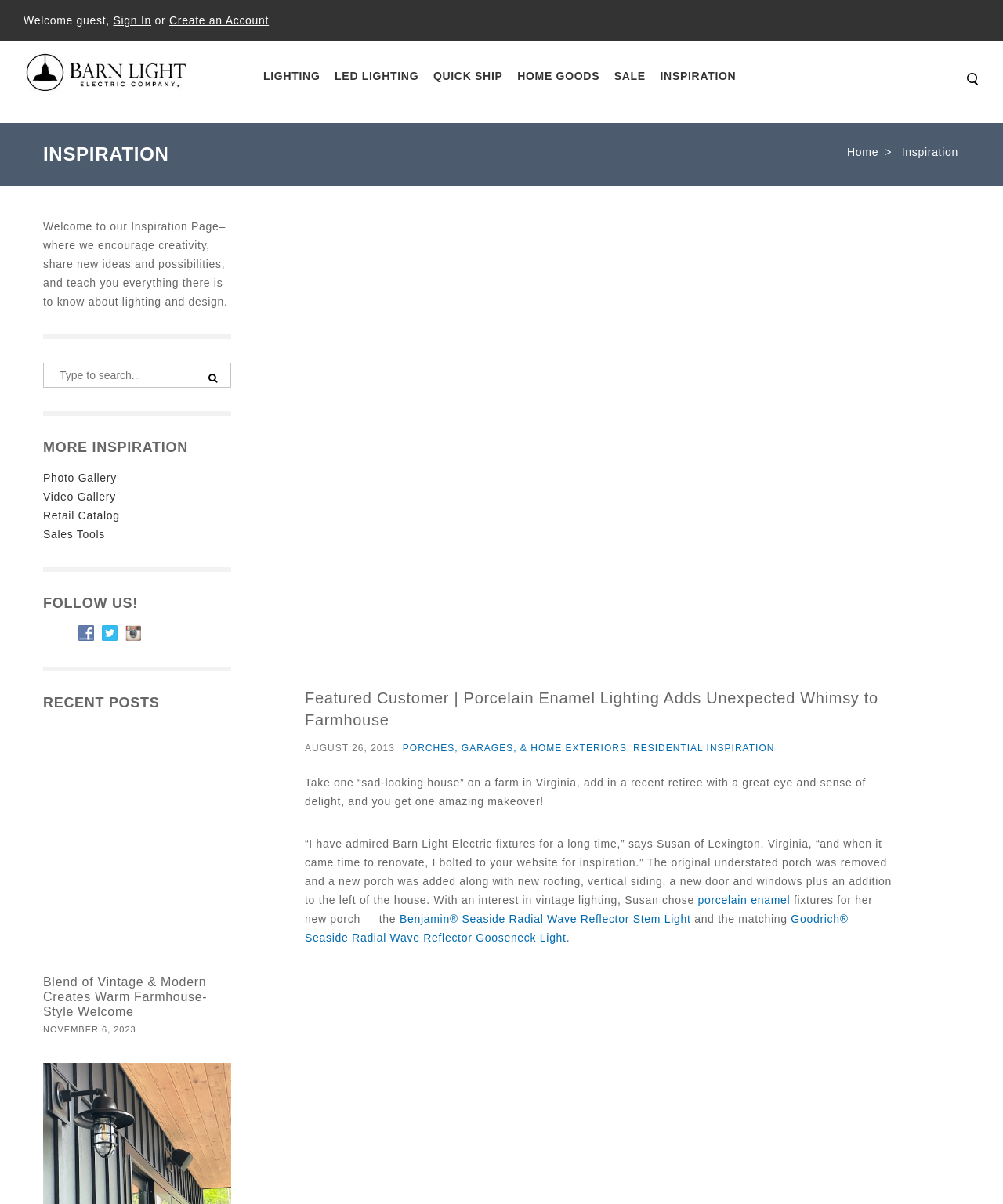What is the type of the element with the text 'Welcome guest'?
Provide a concise answer using a single word or phrase based on the image.

StaticText